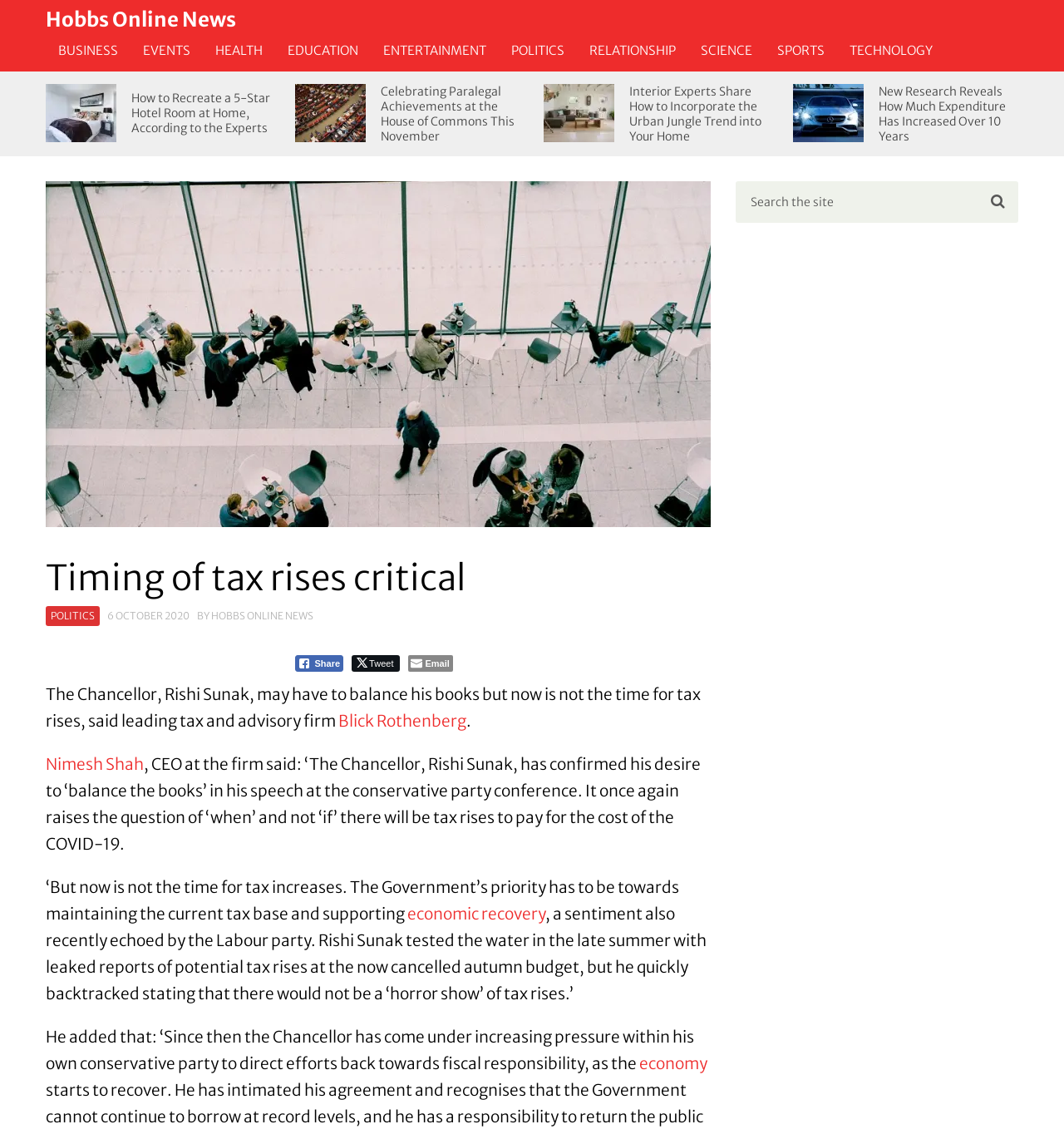Locate and generate the text content of the webpage's heading.

Timing of tax rises critical